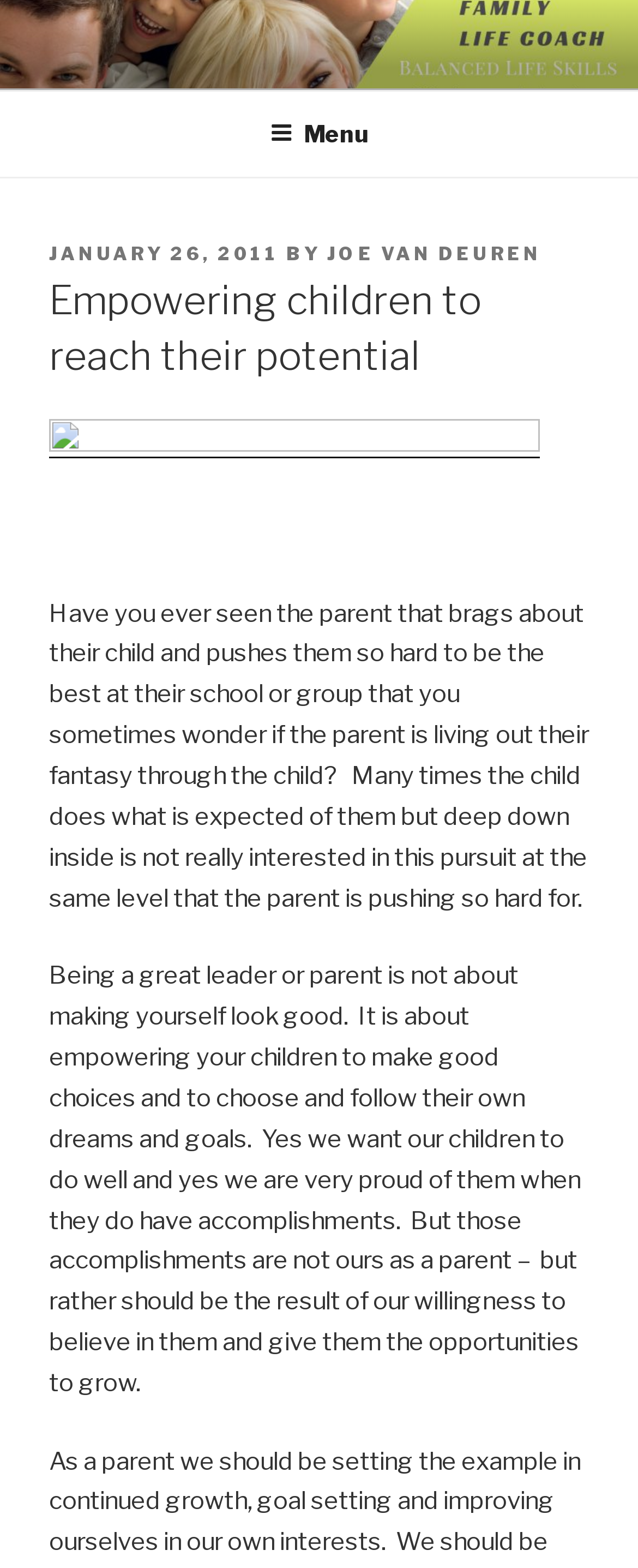What is the main heading of this webpage? Please extract and provide it.

Empowering children to reach their potential